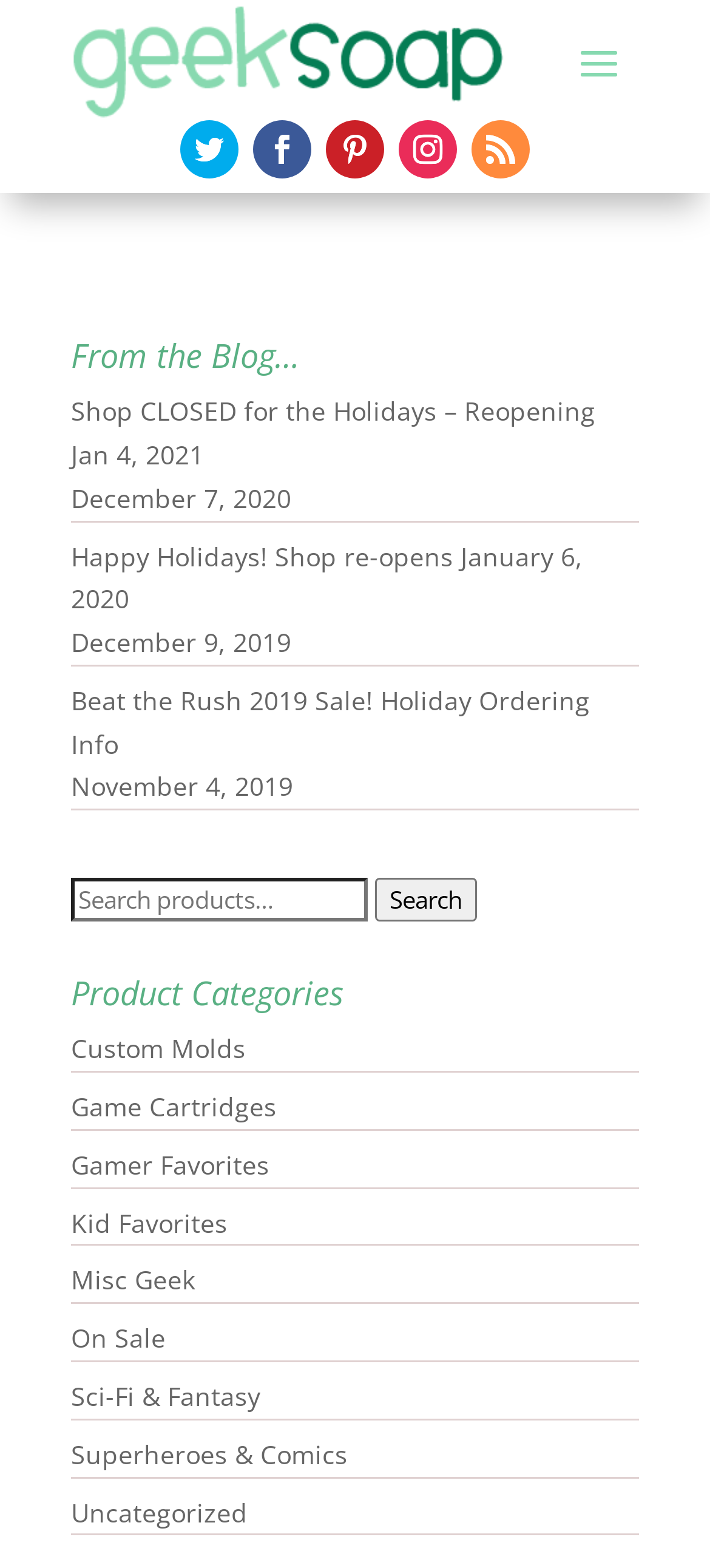Please provide a one-word or phrase answer to the question: 
What is the name of the website?

GEEKSOAP